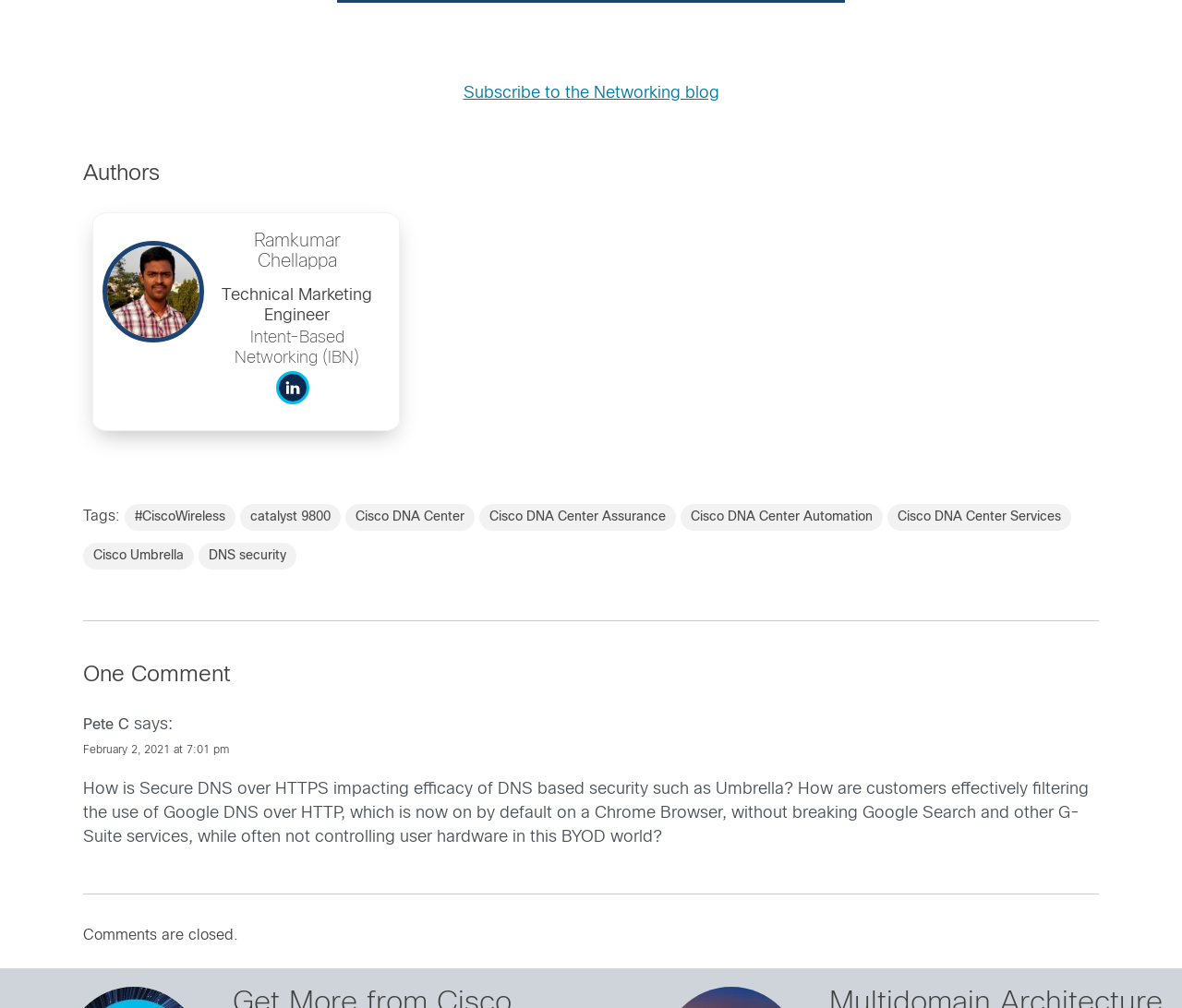Answer the following query with a single word or phrase:
How many comments are there?

1